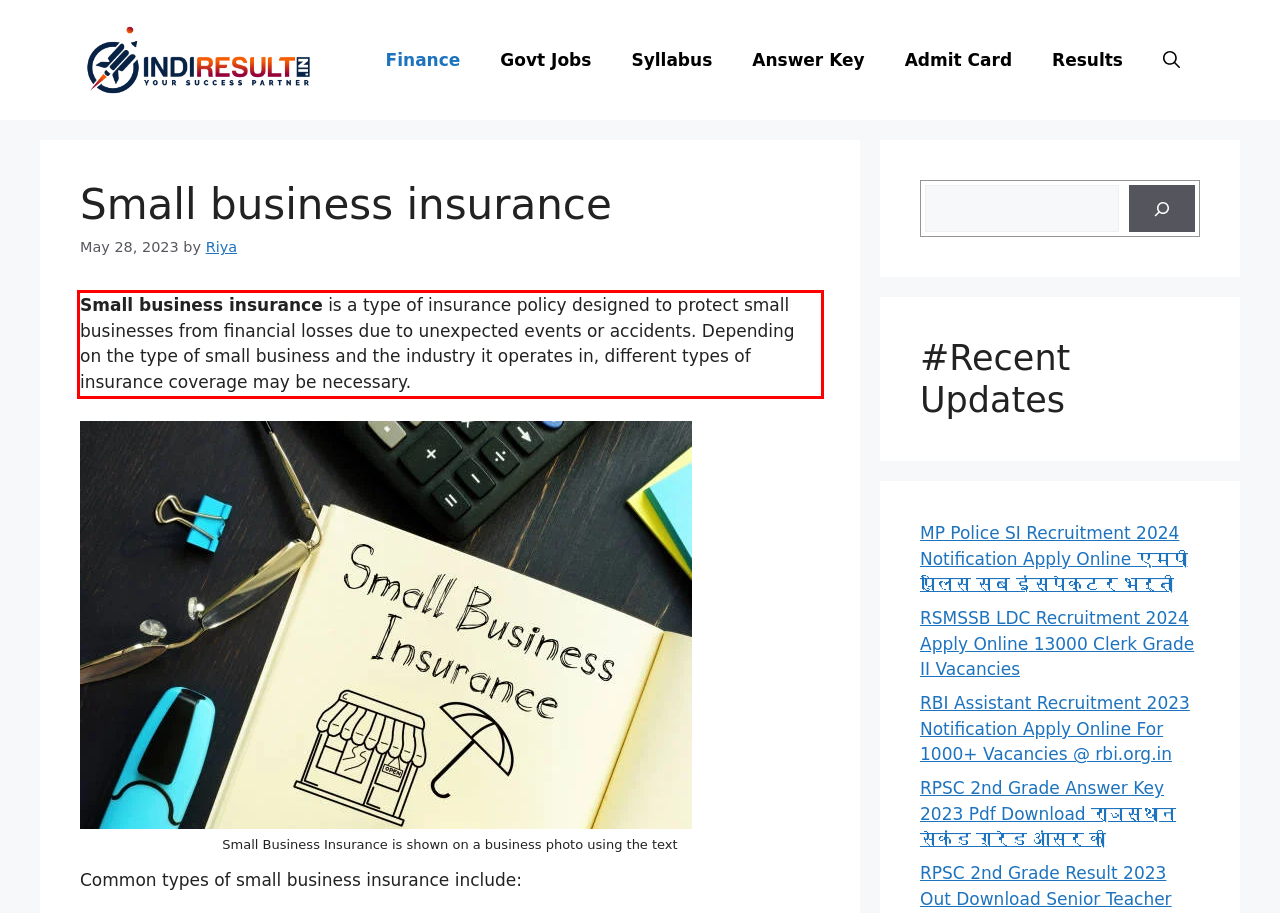Analyze the screenshot of the webpage and extract the text from the UI element that is inside the red bounding box.

Small business insurance is a type of insurance policy designed to protect small businesses from financial losses due to unexpected events or accidents. Depending on the type of small business and the industry it operates in, different types of insurance coverage may be necessary.